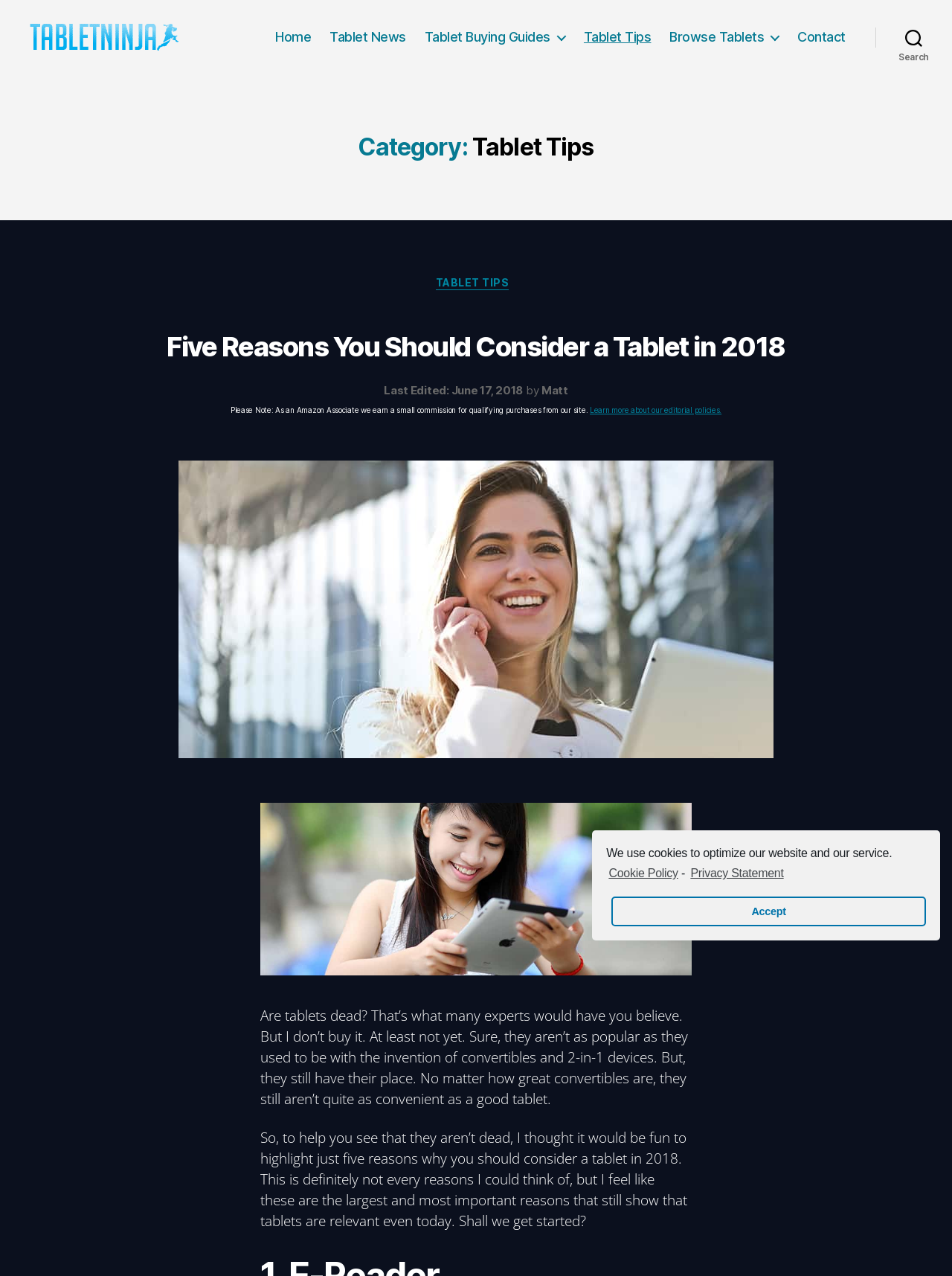Determine the bounding box coordinates for the clickable element to execute this instruction: "contact us". Provide the coordinates as four float numbers between 0 and 1, i.e., [left, top, right, bottom].

[0.838, 0.023, 0.888, 0.035]